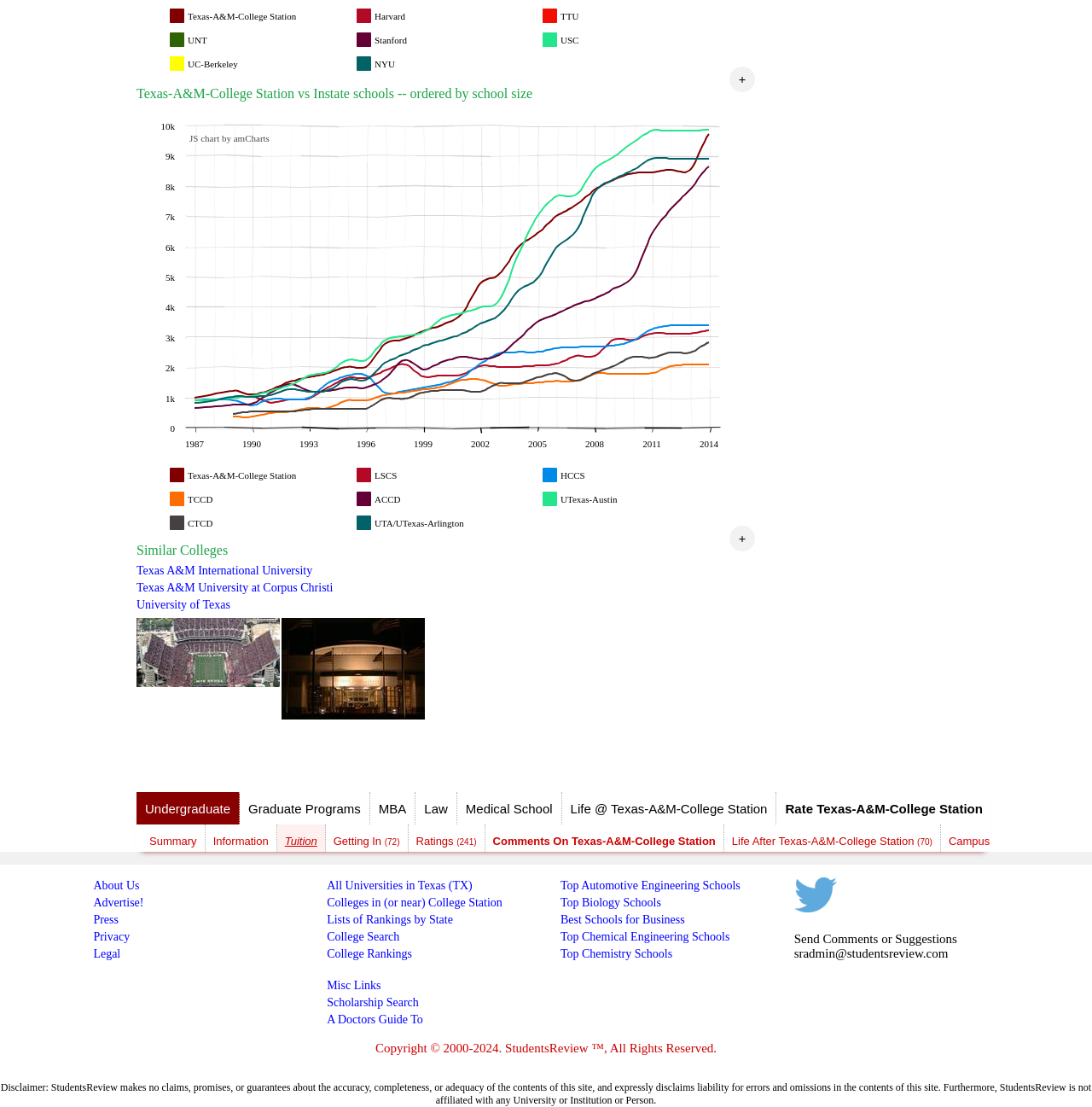What is the range of years shown in the chart?
Use the image to give a comprehensive and detailed response to the question.

I examined the chart and found that the years listed on the x-axis range from 1987 to 2014.